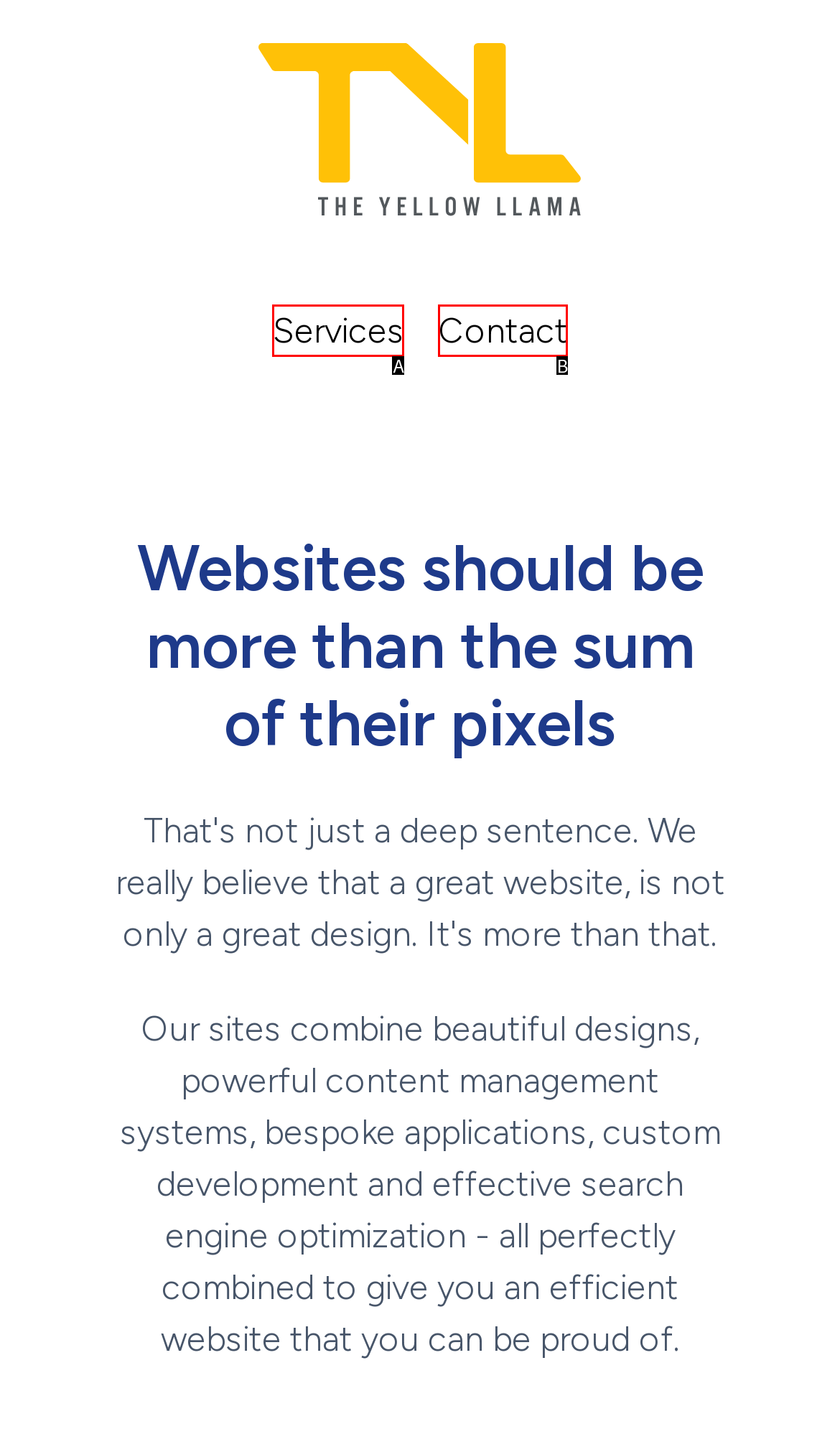Refer to the description: Services and choose the option that best fits. Provide the letter of that option directly from the options.

A